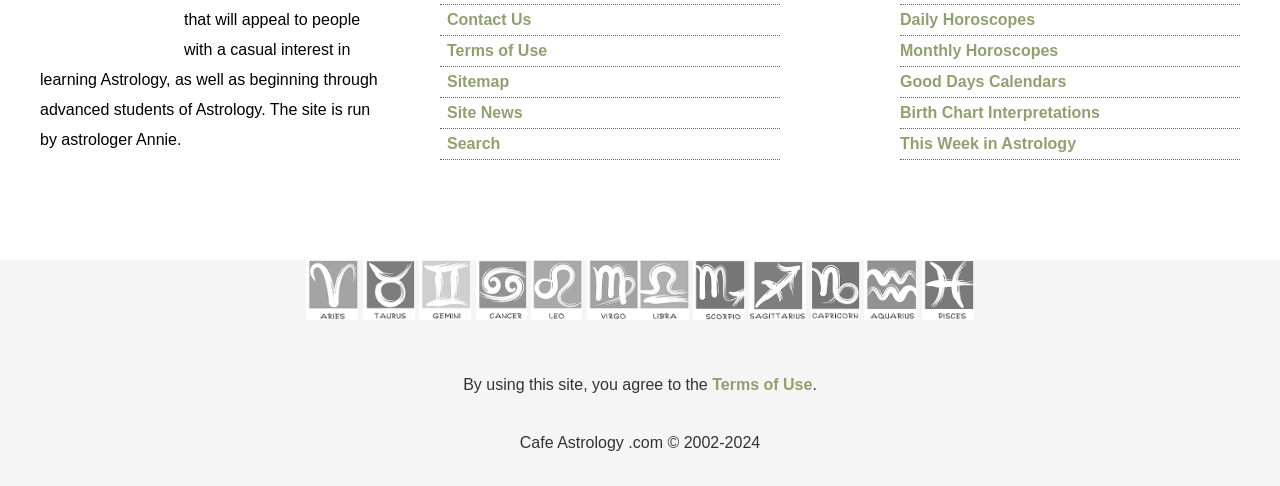Please locate the bounding box coordinates of the element that needs to be clicked to achieve the following instruction: "Search". The coordinates should be four float numbers between 0 and 1, i.e., [left, top, right, bottom].

[0.349, 0.277, 0.391, 0.312]